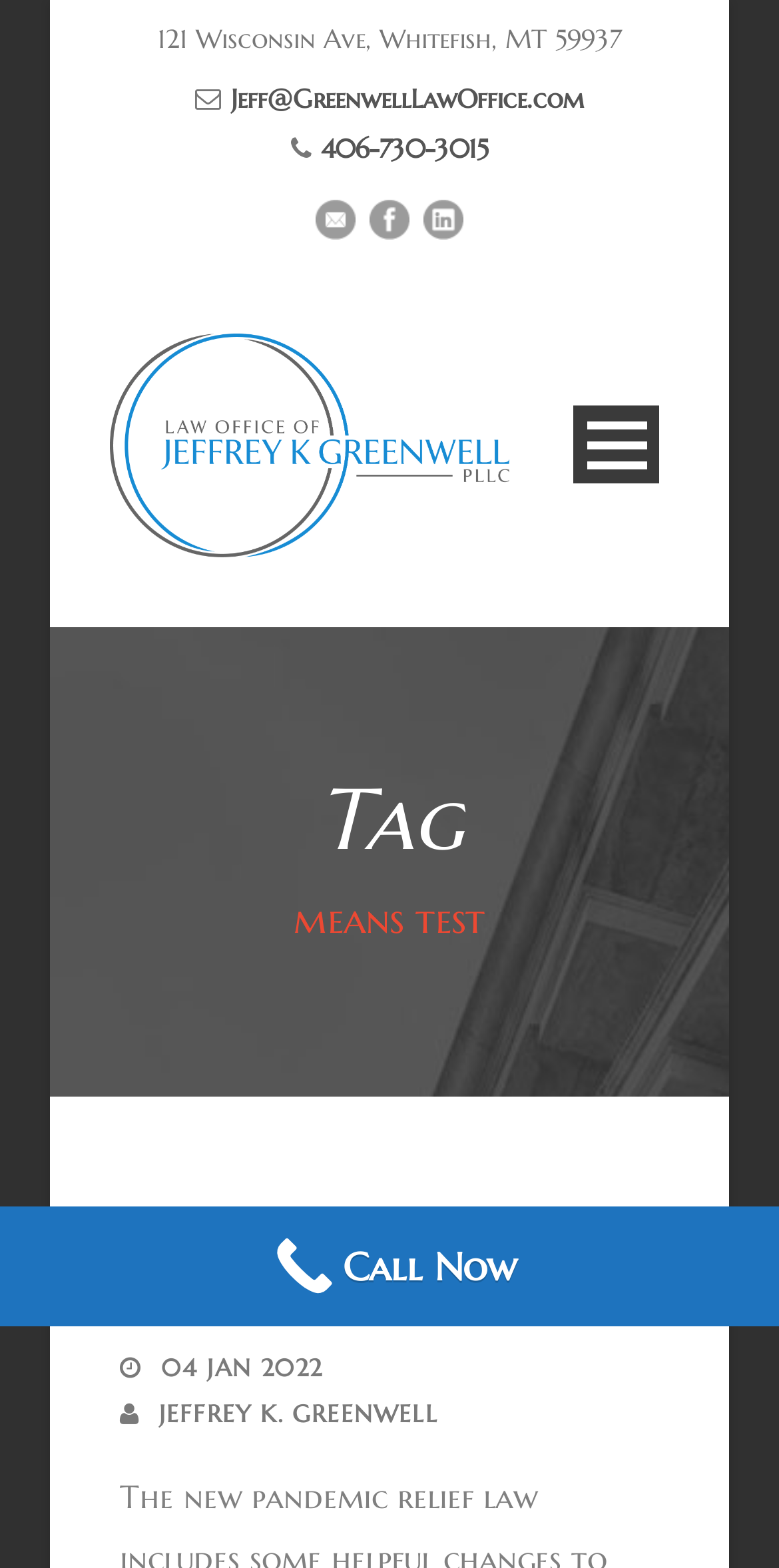Can you give a comprehensive explanation to the question given the content of the image?
What is the address of the law office?

I found the address by looking at the static text element at the top of the page, which contains the address '121 Wisconsin Ave, Whitefish, MT 59937'.